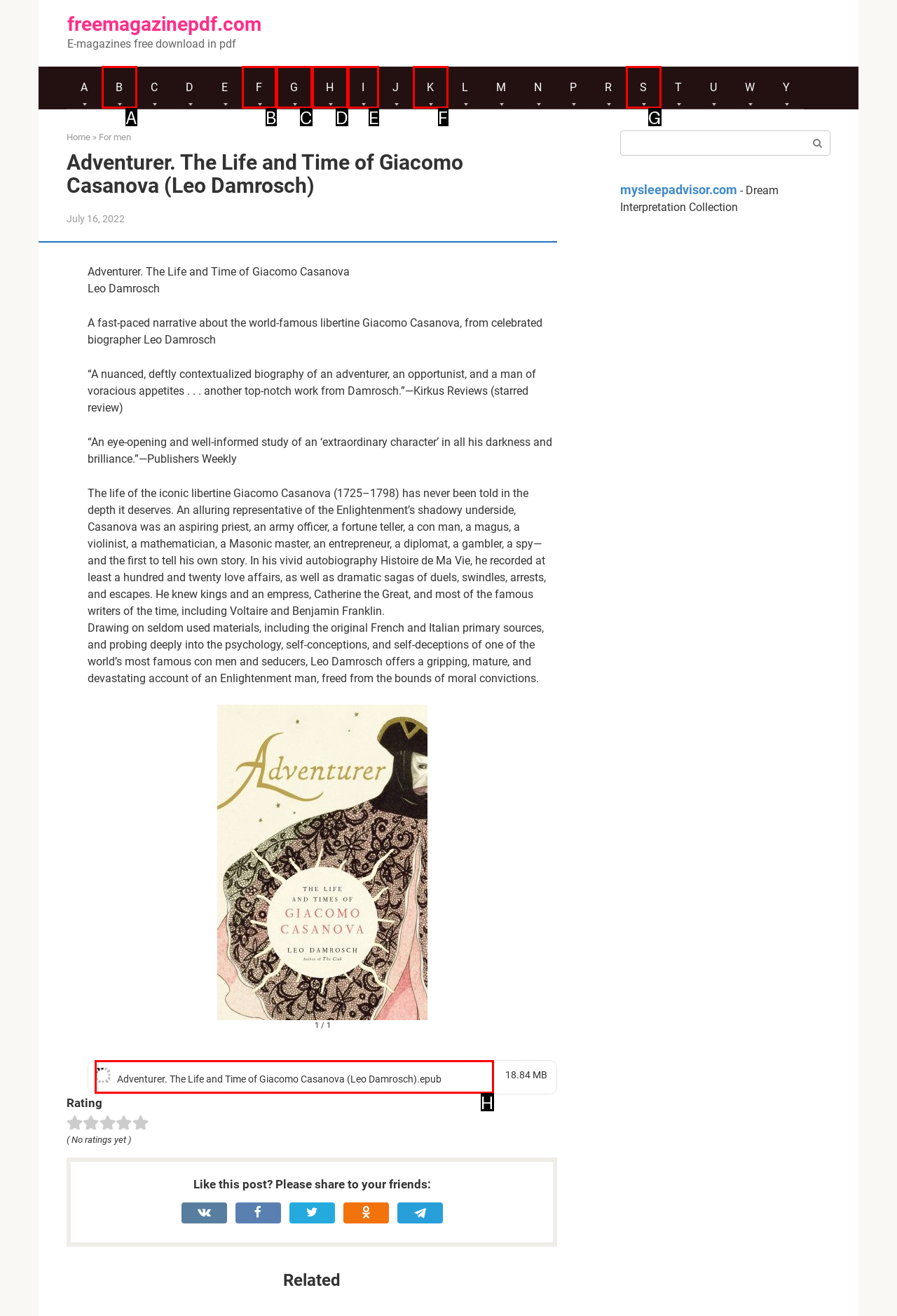Choose the UI element to click on to achieve this task: Download the 'Adventurer. The Life and Time of Giacomo Casanova (Leo Damrosch).epub' file. Reply with the letter representing the selected element.

H